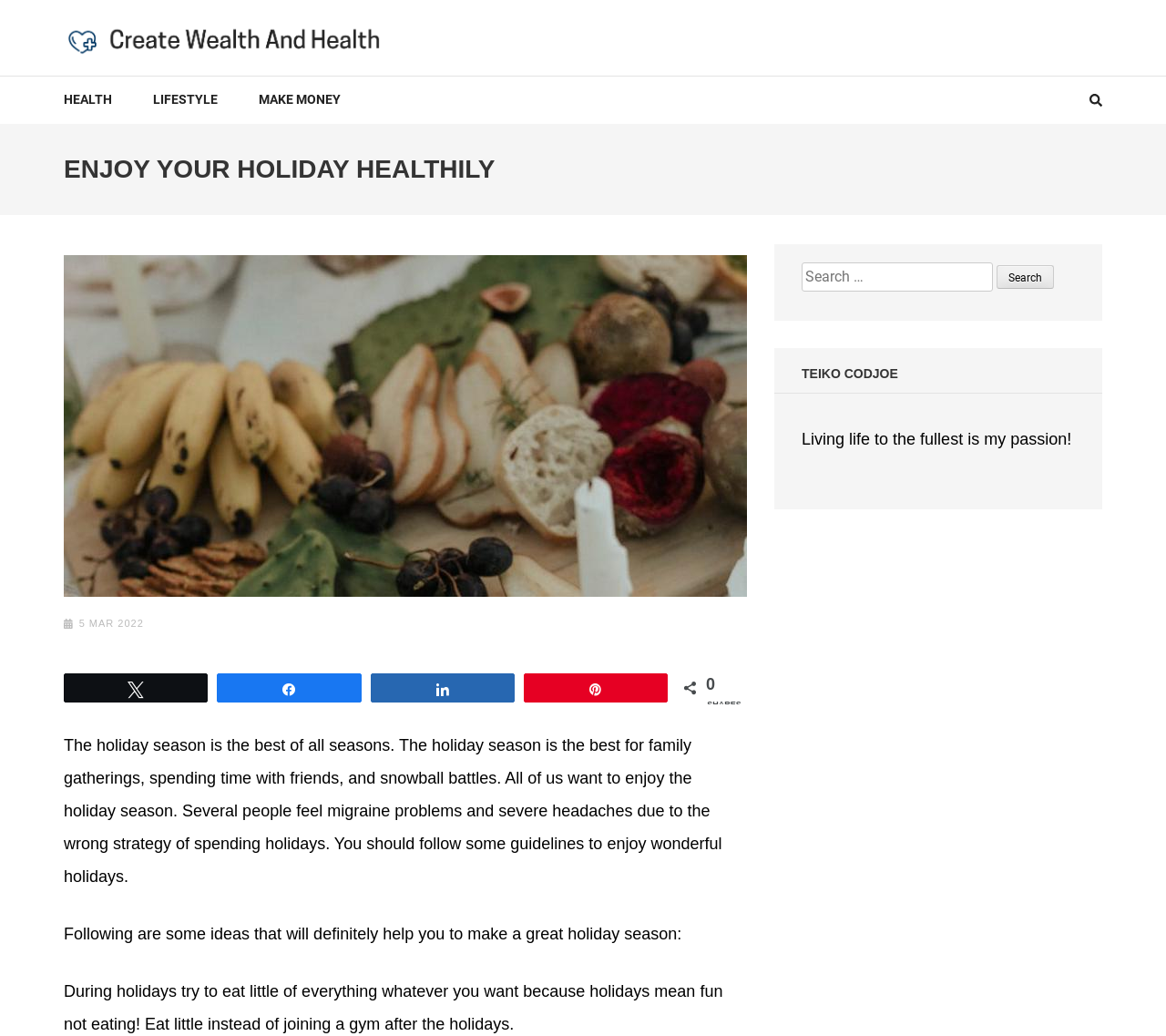What is the purpose of the search box?
Please provide a comprehensive answer based on the contents of the image.

The search box is located on the webpage with a label 'Search for:', indicating that it is intended for users to search for specific content or topics within the webpage or website.